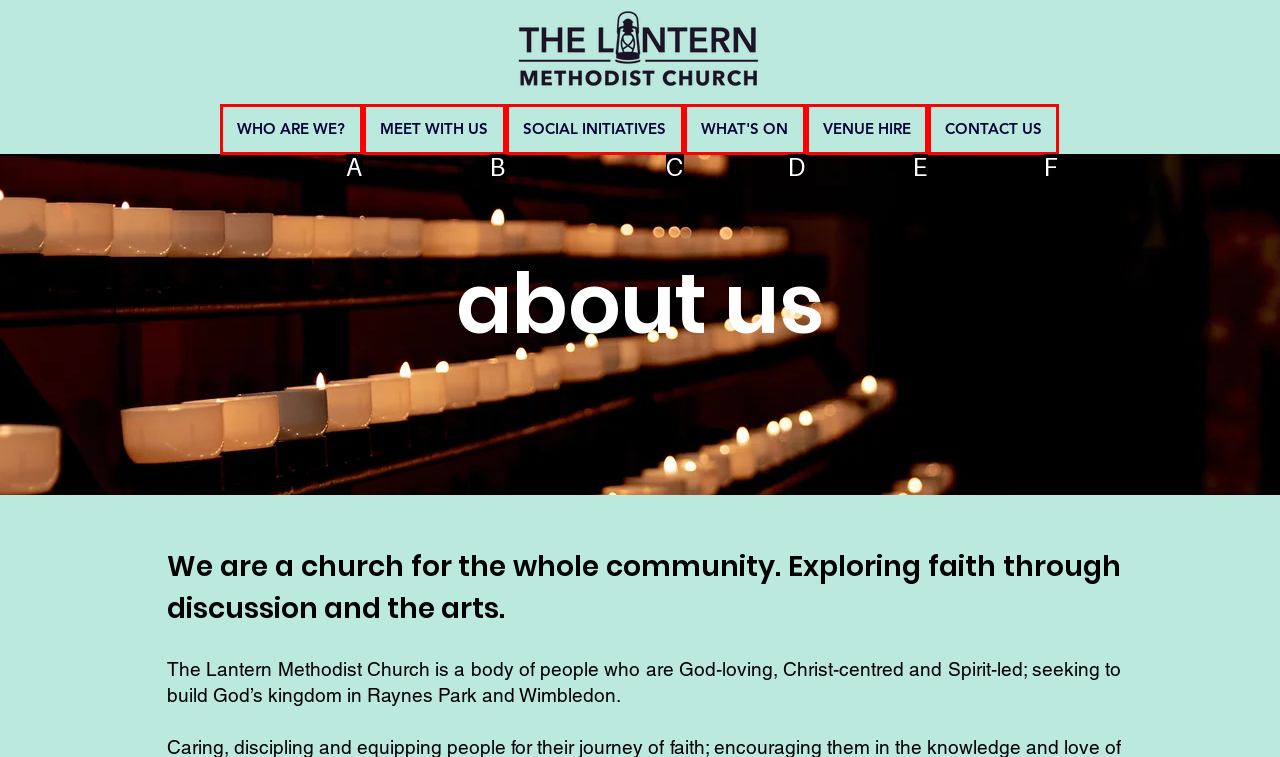From the choices given, find the HTML element that matches this description: WHAT'S ON. Answer with the letter of the selected option directly.

D